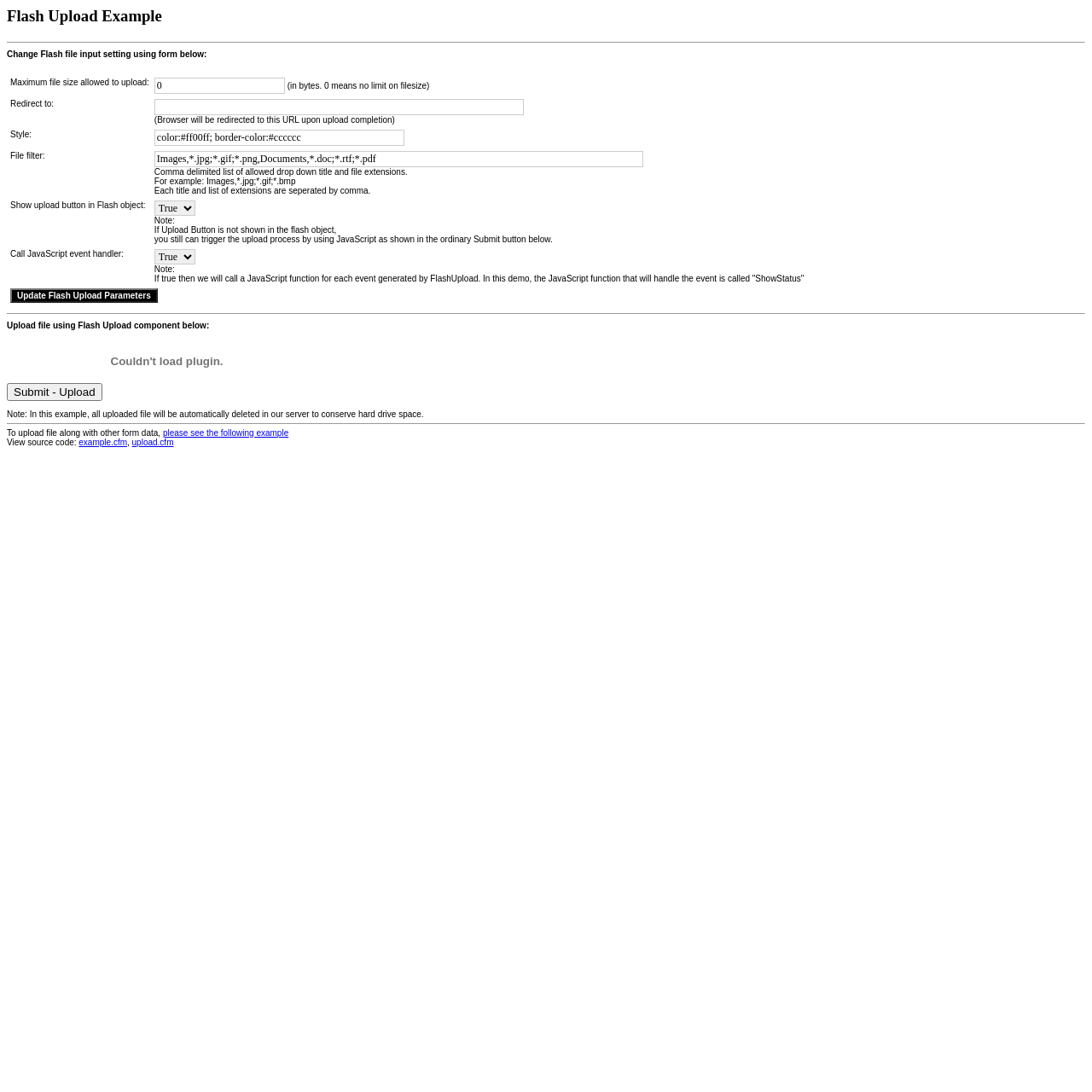Determine the bounding box coordinates for the element that should be clicked to follow this instruction: "Click on About". The coordinates should be given as four float numbers between 0 and 1, in the format [left, top, right, bottom].

None